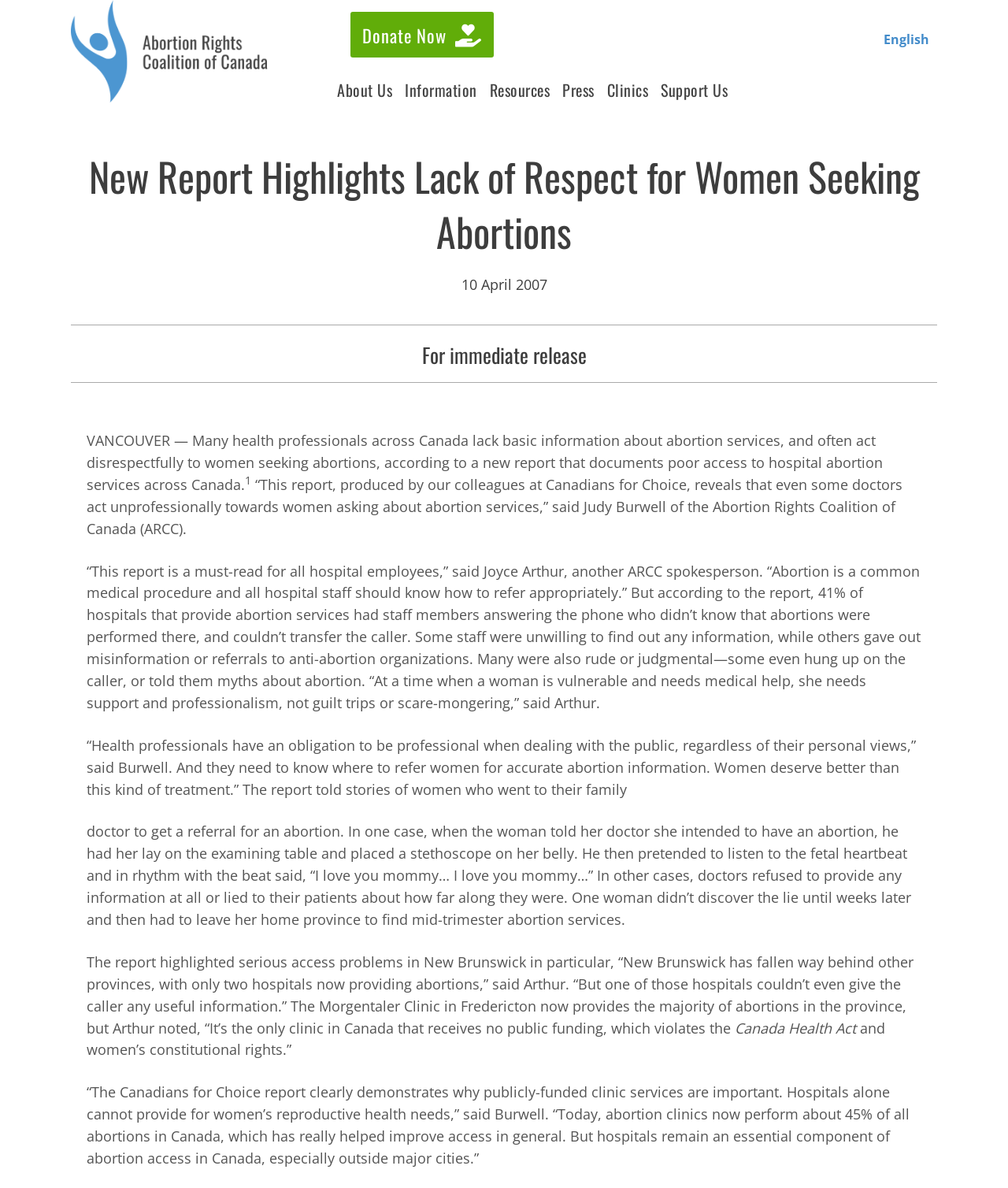Locate the bounding box of the UI element described in the following text: "alt="Abortion Rights Coalition of Canada"".

[0.07, 0.0, 0.328, 0.086]